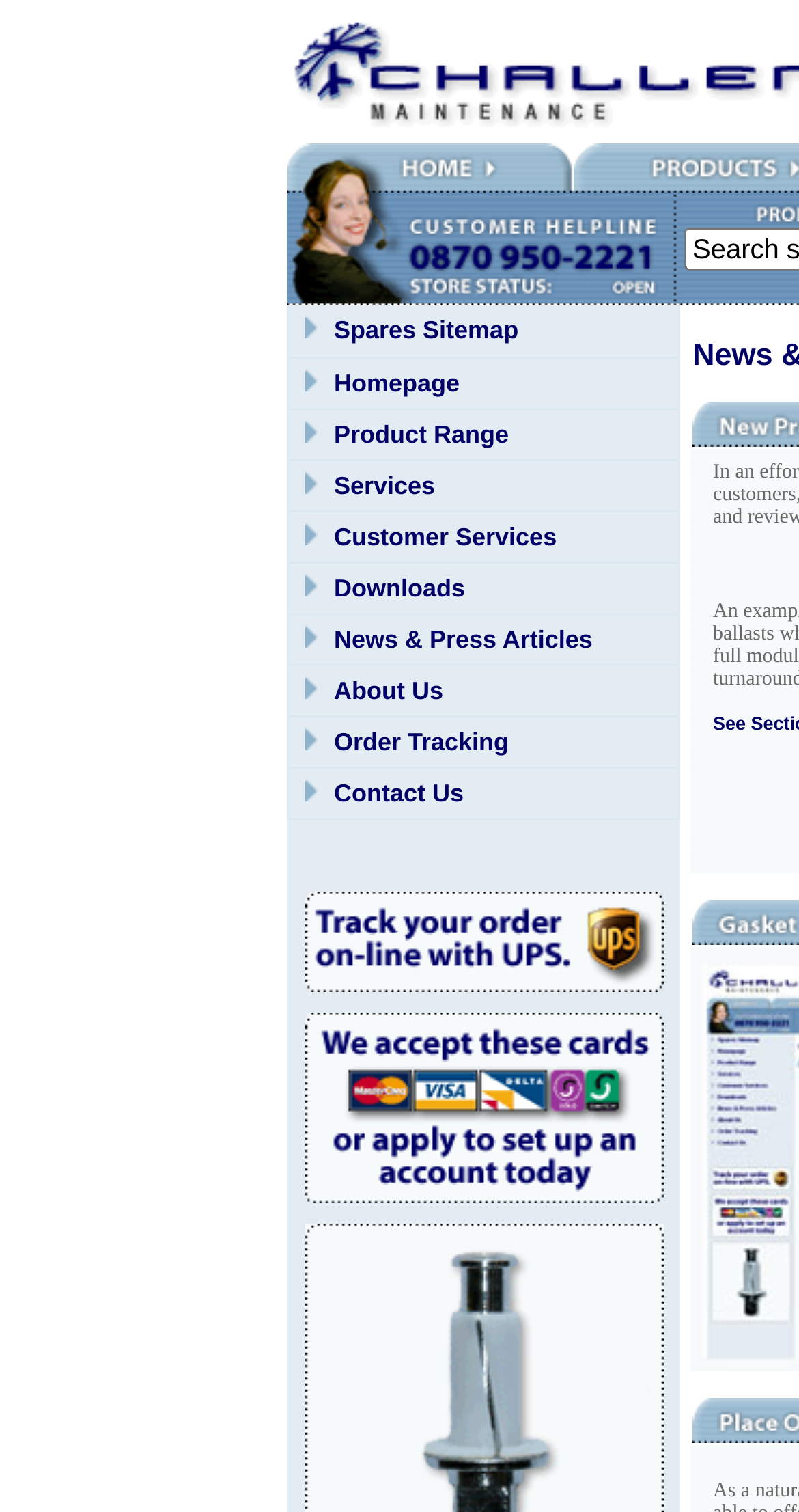Give a one-word or one-phrase response to the question: 
What is the last menu item?

Contact Us